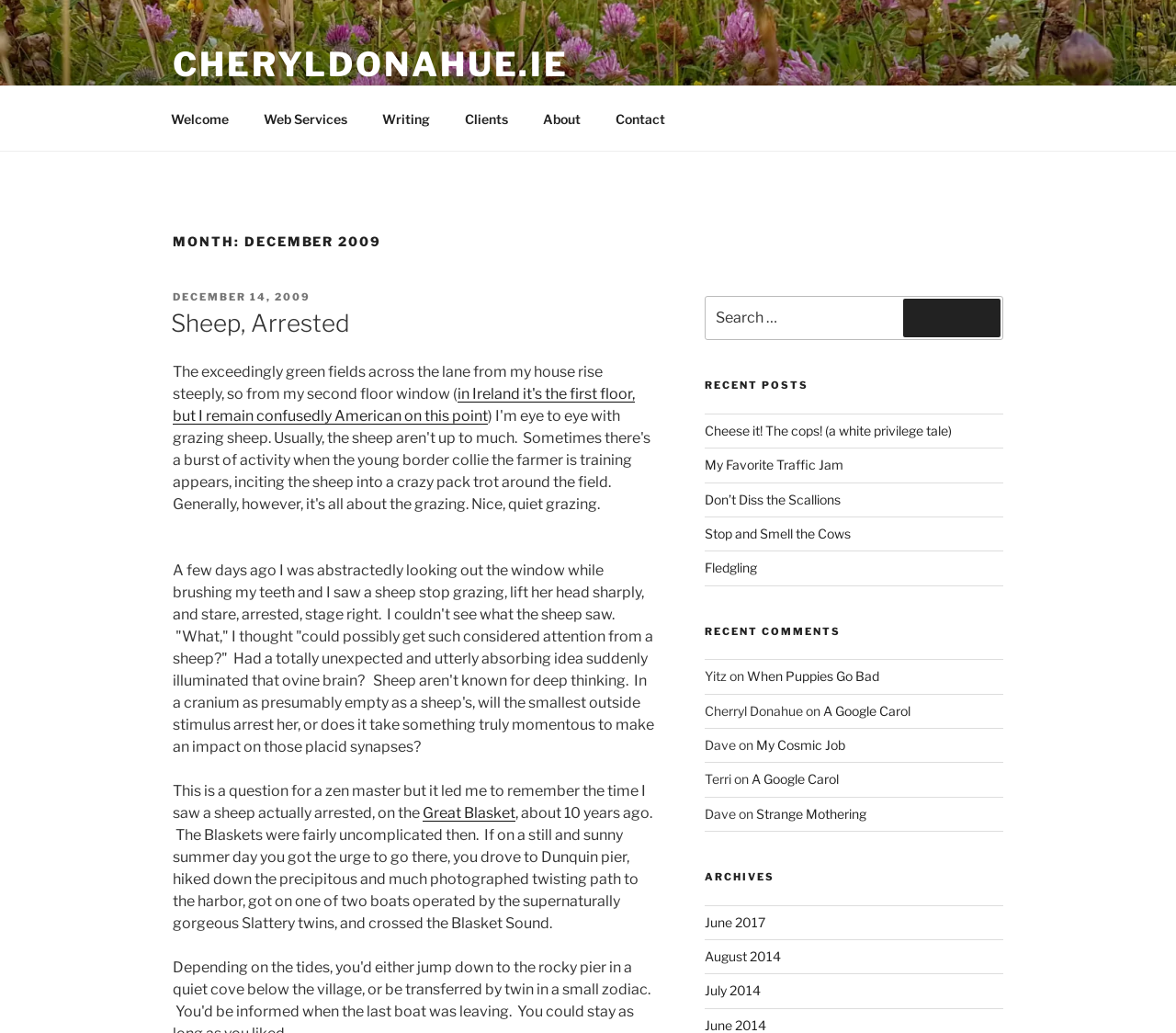What is the purpose of the search box?
Could you please answer the question thoroughly and with as much detail as possible?

The purpose of the search box can be determined by looking at the static text 'Search for:' and the search box itself, which is located below the heading 'MONTH: DECEMBER 2009'. The search box is likely used to search for content on the website.